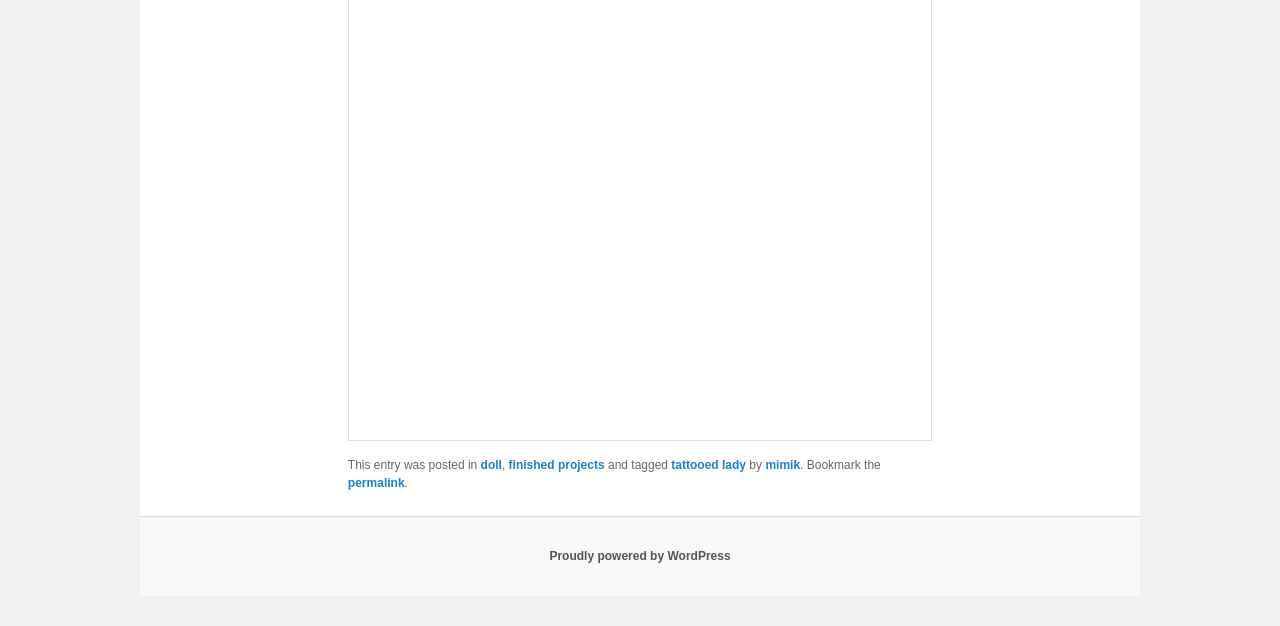Determine the bounding box coordinates for the HTML element described here: "mimik".

[0.598, 0.731, 0.625, 0.753]